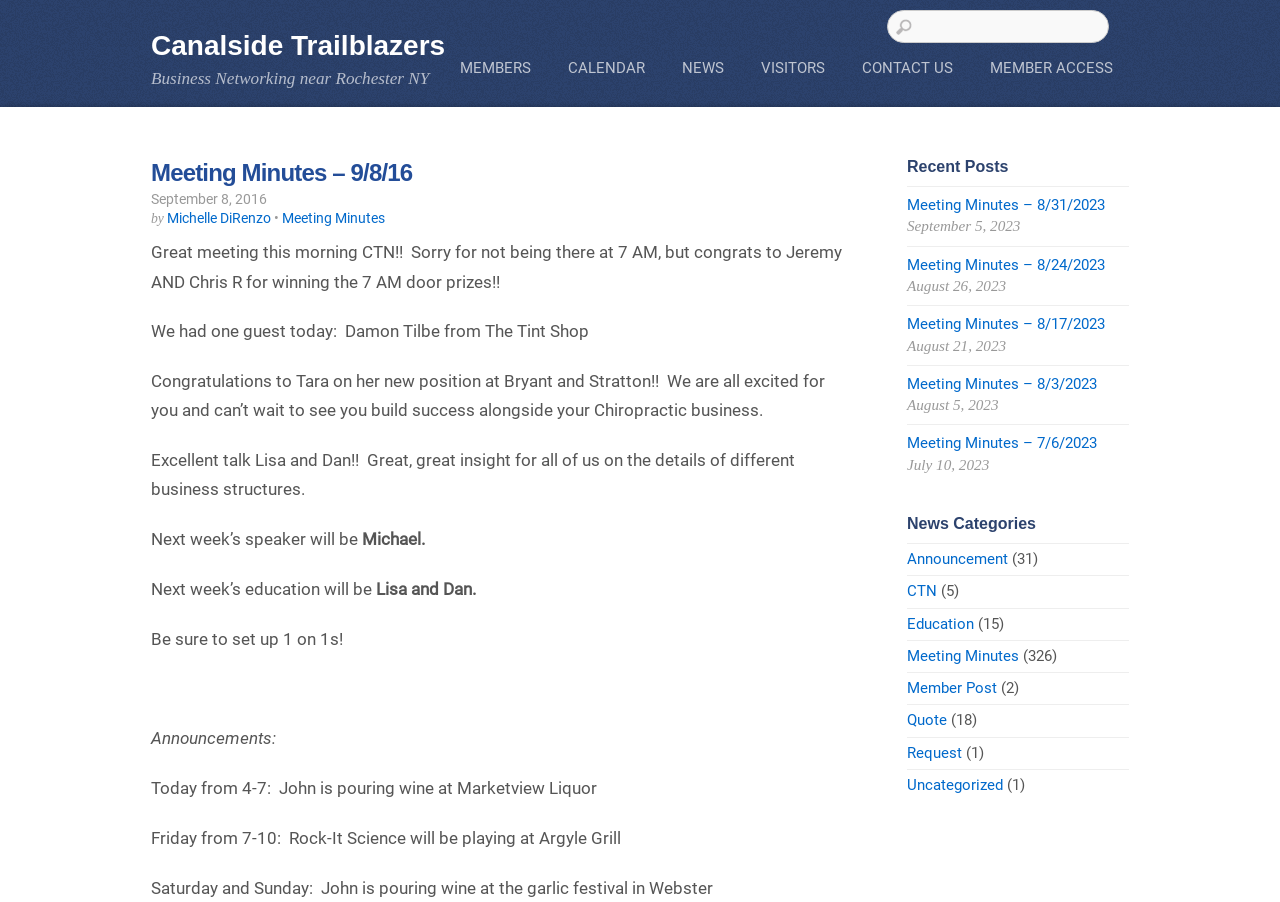Please provide the bounding box coordinates for the element that needs to be clicked to perform the instruction: "Contact us". The coordinates must consist of four float numbers between 0 and 1, formatted as [left, top, right, bottom].

[0.661, 0.055, 0.757, 0.096]